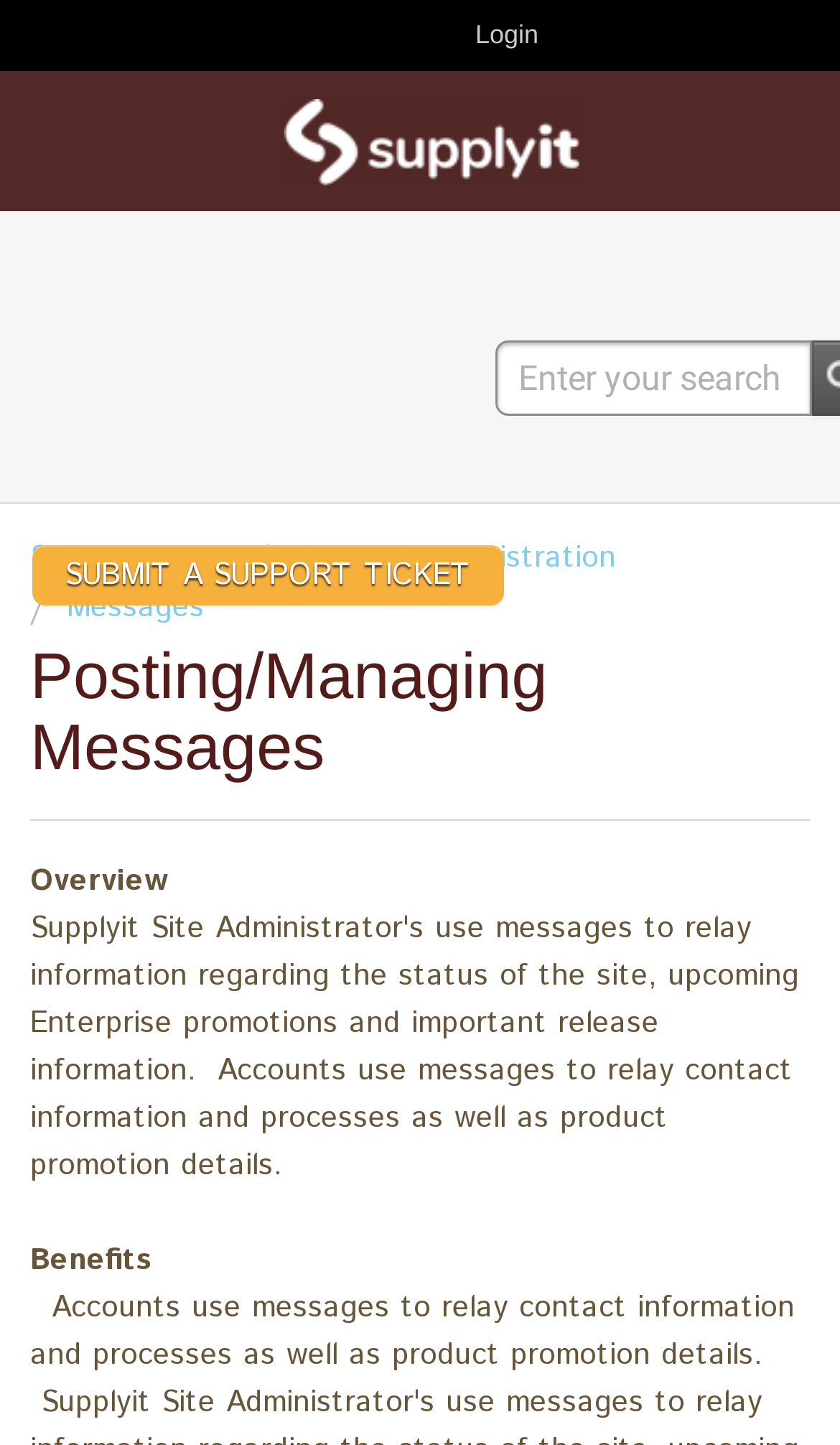What is the purpose of the textbox on the webpage?
Please answer the question with as much detail and depth as you can.

The textbox on the webpage is likely used to input information, such as a message or a support ticket, as it is present in a section with links related to messaging and support.